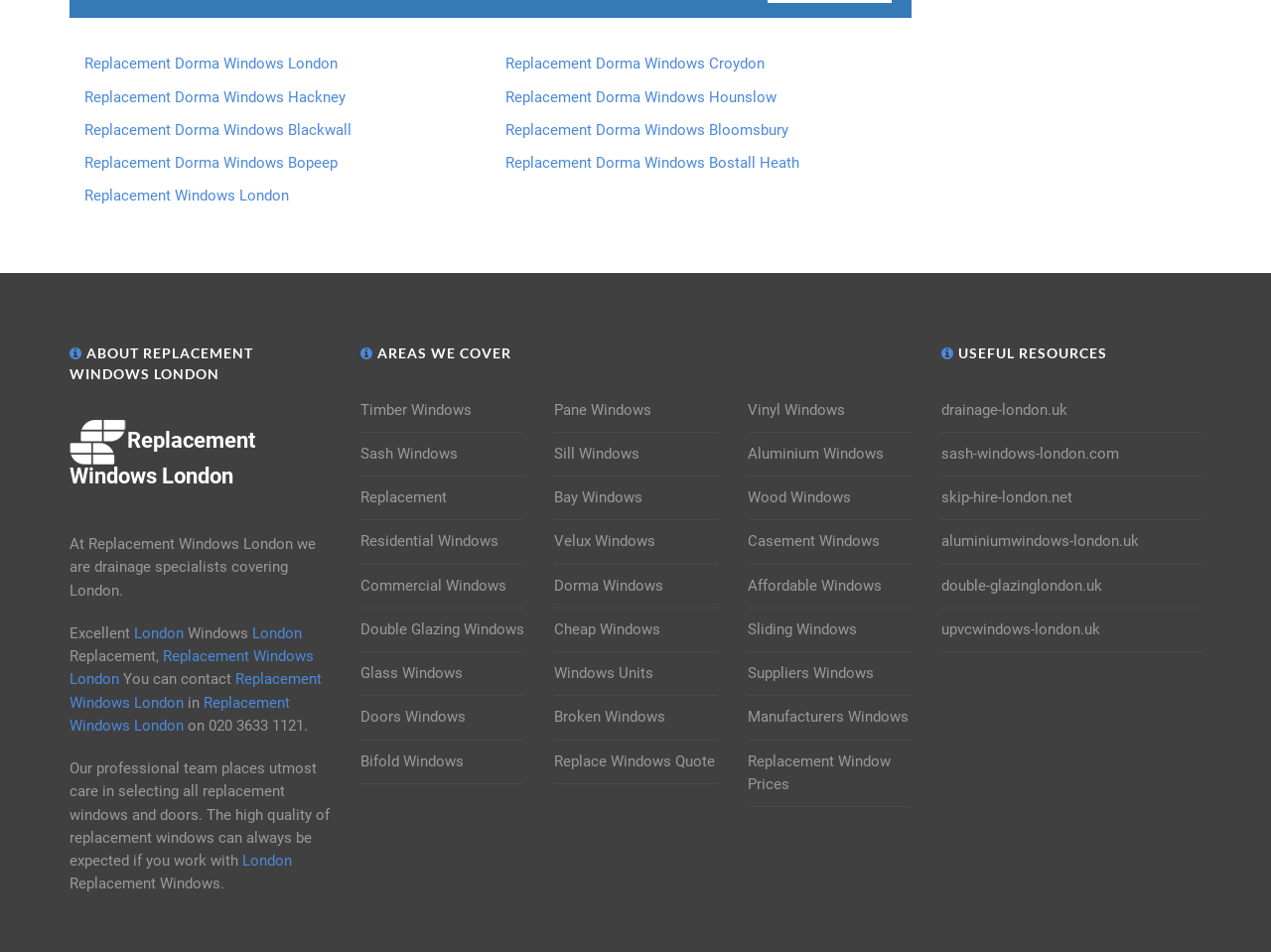Identify the bounding box coordinates of the clickable region to carry out the given instruction: "Click on Replacement Dorma Windows London".

[0.066, 0.058, 0.266, 0.076]